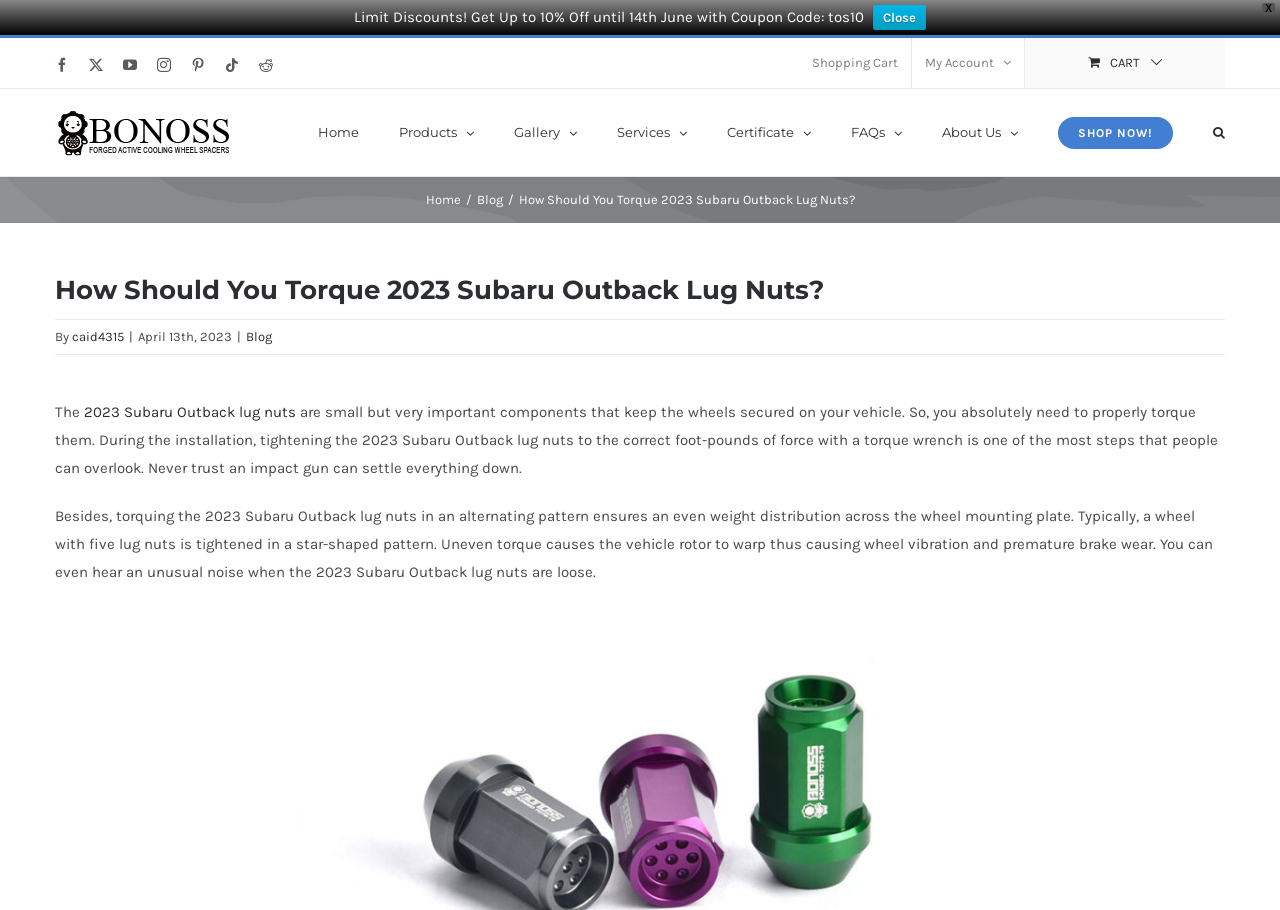What is the topic of the webpage?
Please provide a single word or phrase as your answer based on the screenshot.

2023 Subaru Outback lug nuts